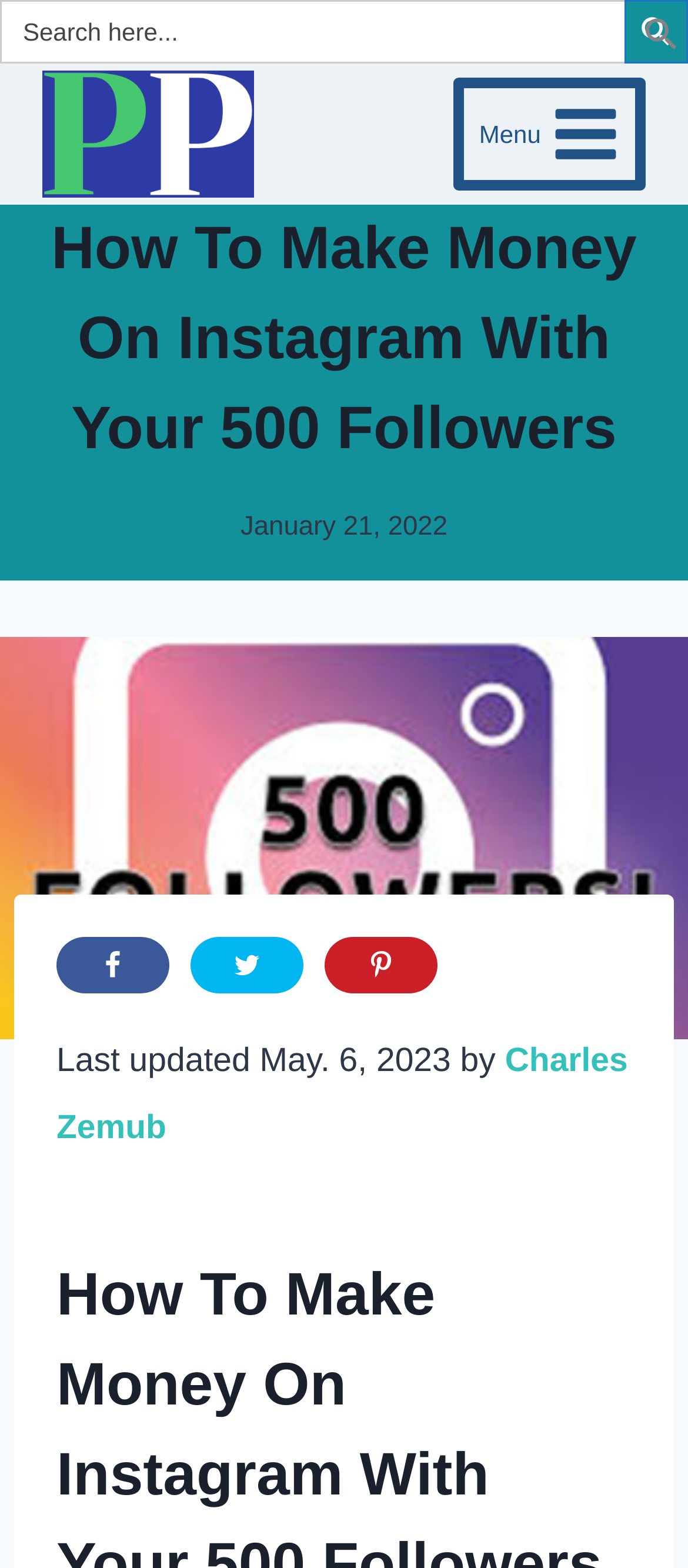Determine the bounding box coordinates of the target area to click to execute the following instruction: "Print the current message."

None